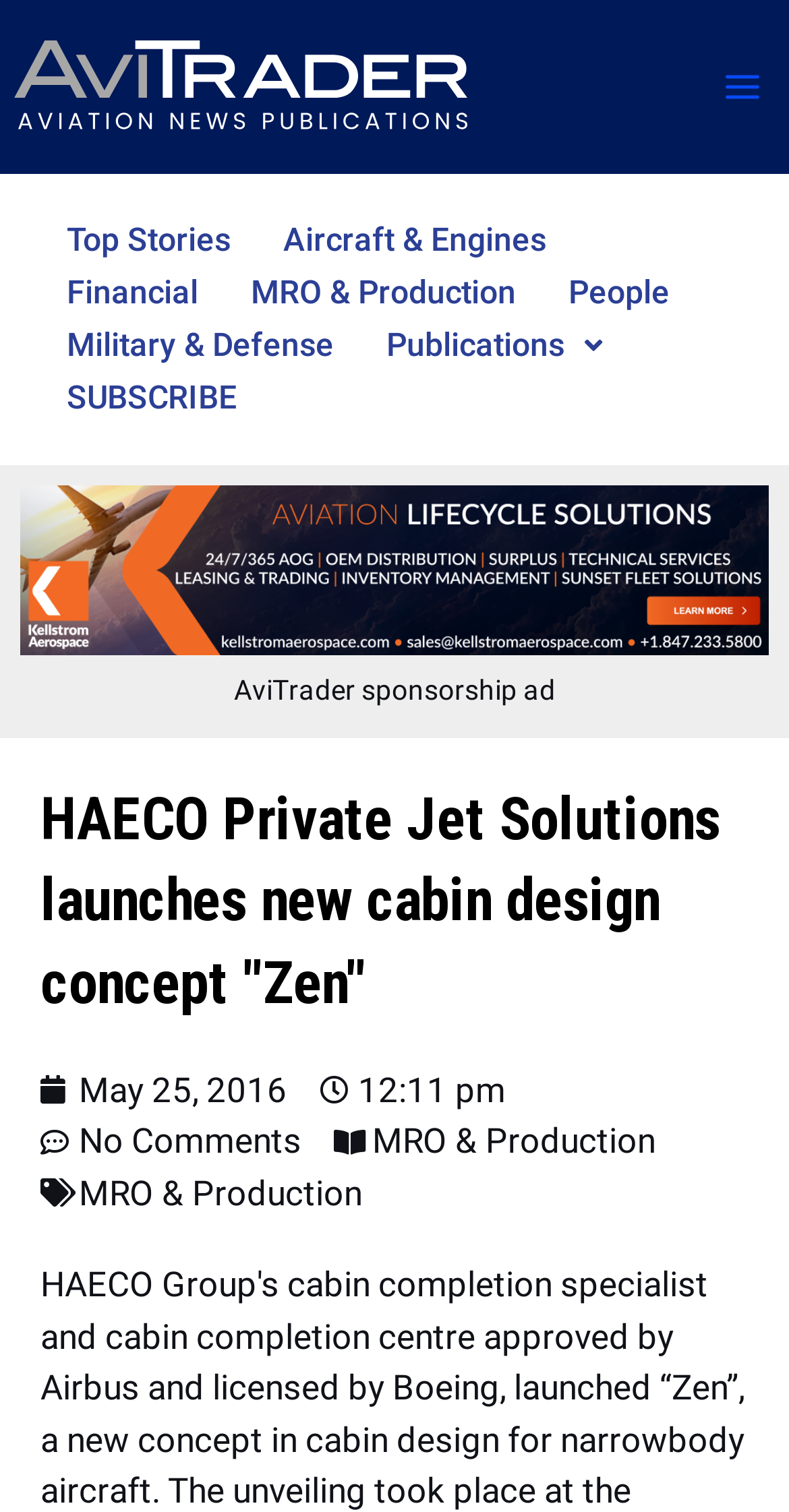Find and specify the bounding box coordinates that correspond to the clickable region for the instruction: "View the 'MRO & Production' category".

[0.472, 0.741, 0.831, 0.768]